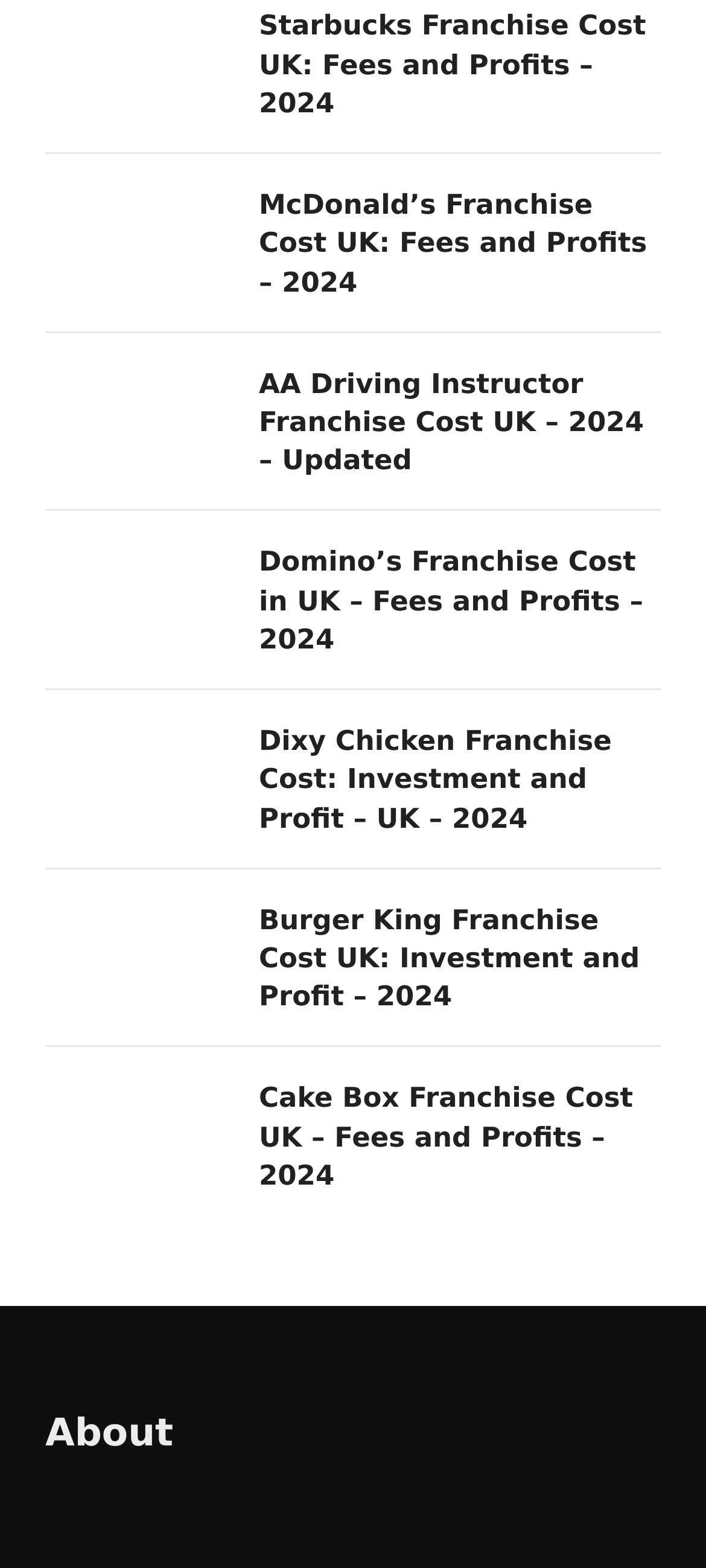Please mark the clickable region by giving the bounding box coordinates needed to complete this instruction: "Learn about the website".

[0.064, 0.651, 0.928, 0.947]